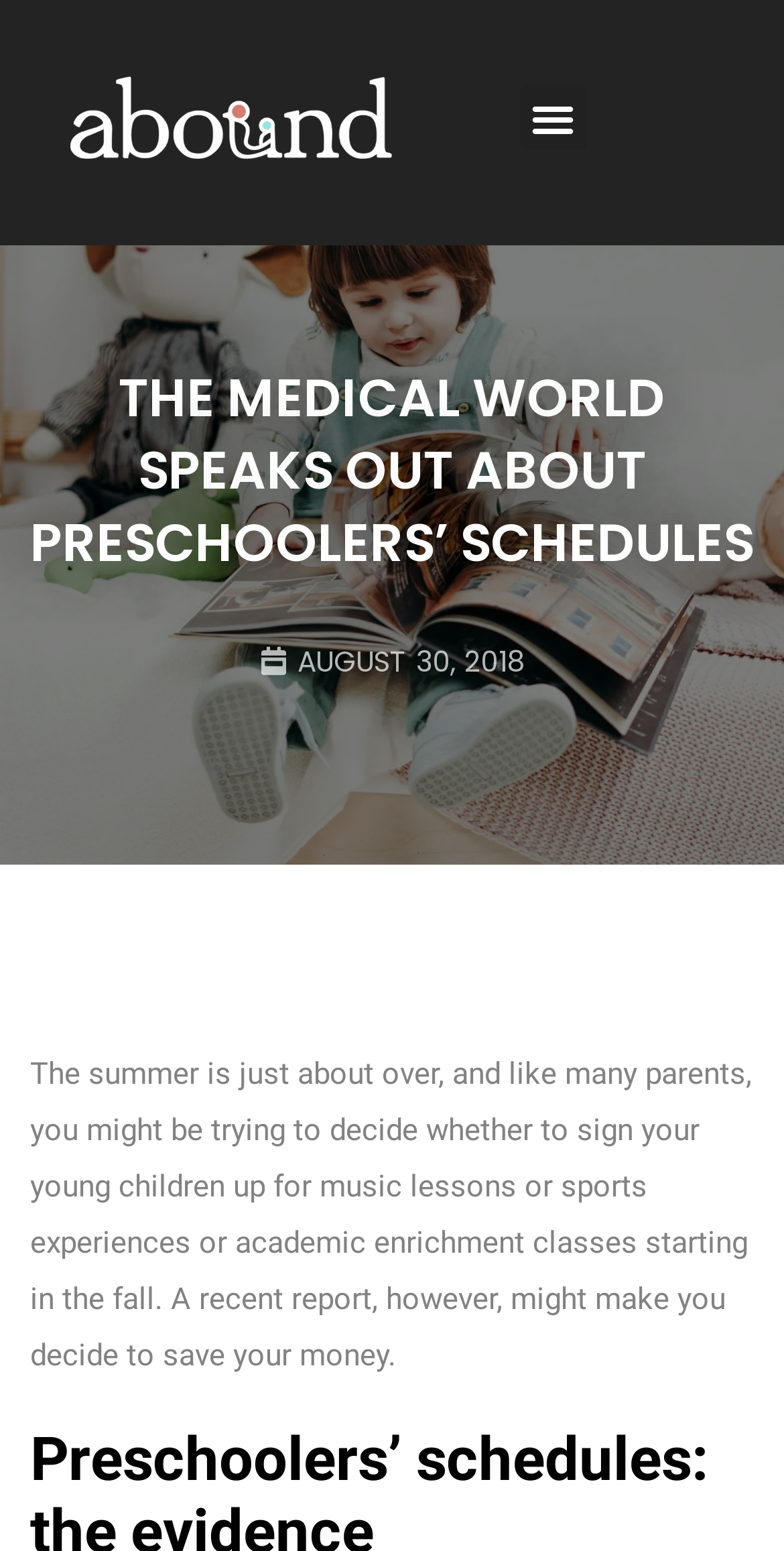Please analyze the image and provide a thorough answer to the question:
What is the logo of the website?

The logo of the website can be identified by looking at the image 'abound white logo' which is located at the top left corner of the webpage.